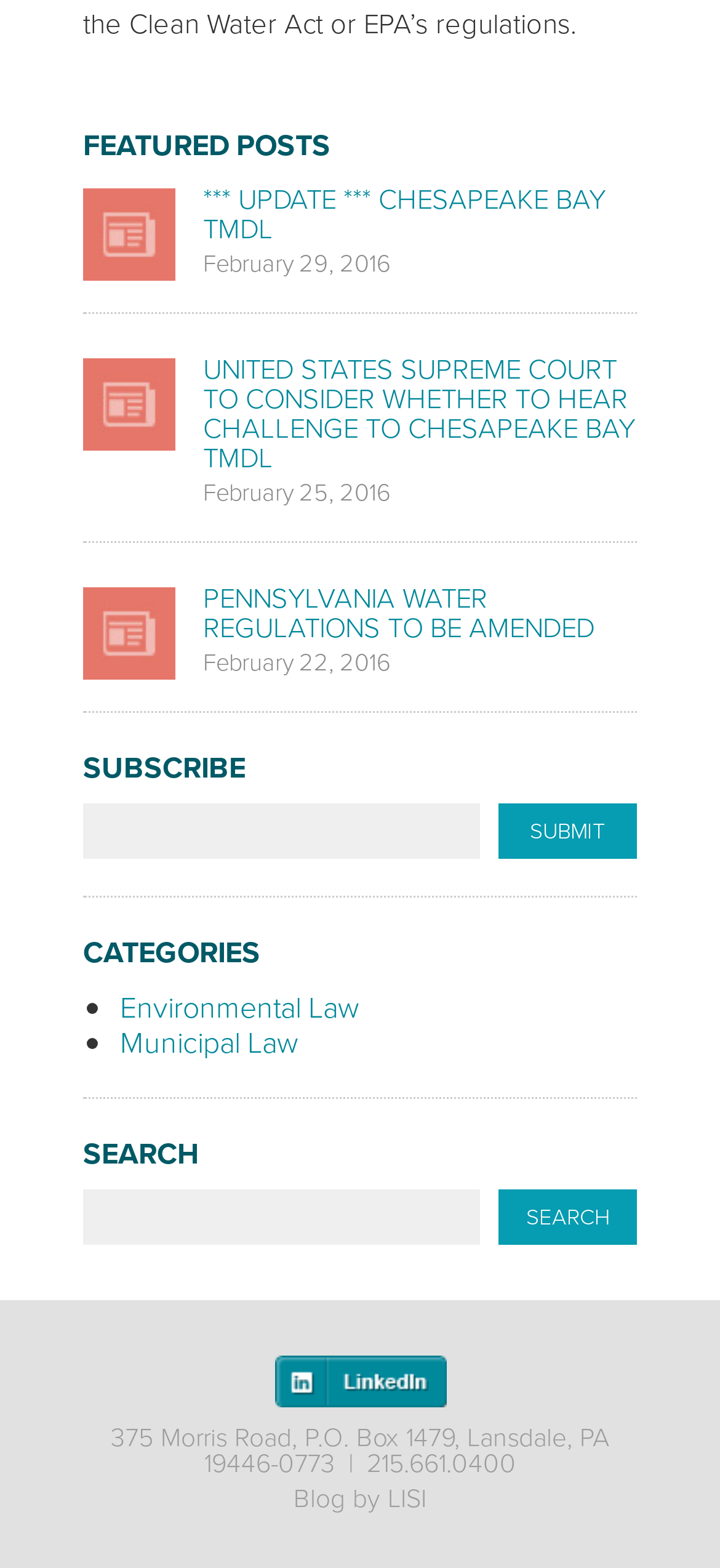Identify the bounding box coordinates of the clickable region necessary to fulfill the following instruction: "Read the featured post about Chesapeake Bay TMDL". The bounding box coordinates should be four float numbers between 0 and 1, i.e., [left, top, right, bottom].

[0.282, 0.114, 0.841, 0.159]